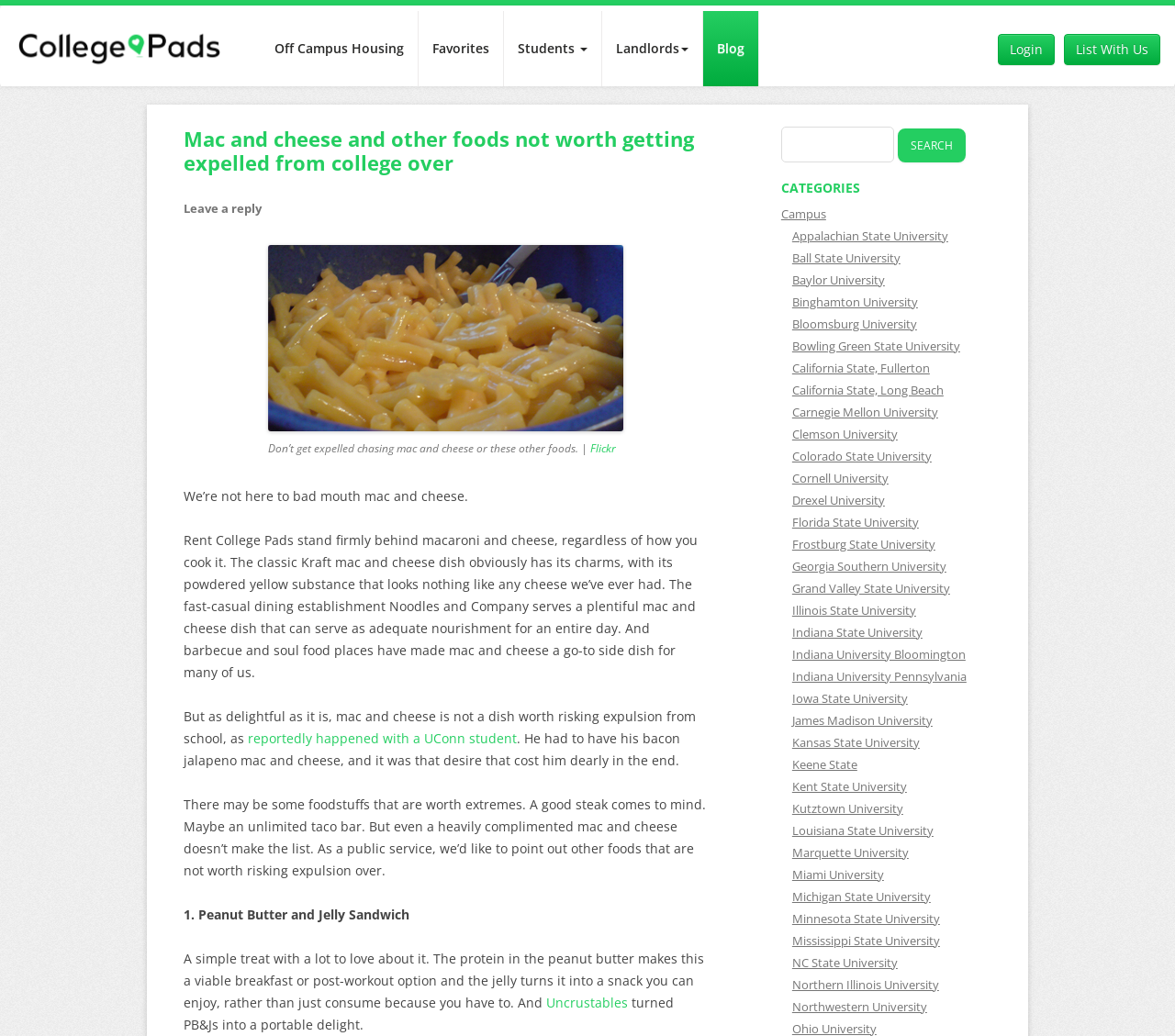Locate the bounding box coordinates of the UI element described by: "Flickr". The bounding box coordinates should consist of four float numbers between 0 and 1, i.e., [left, top, right, bottom].

[0.502, 0.425, 0.524, 0.44]